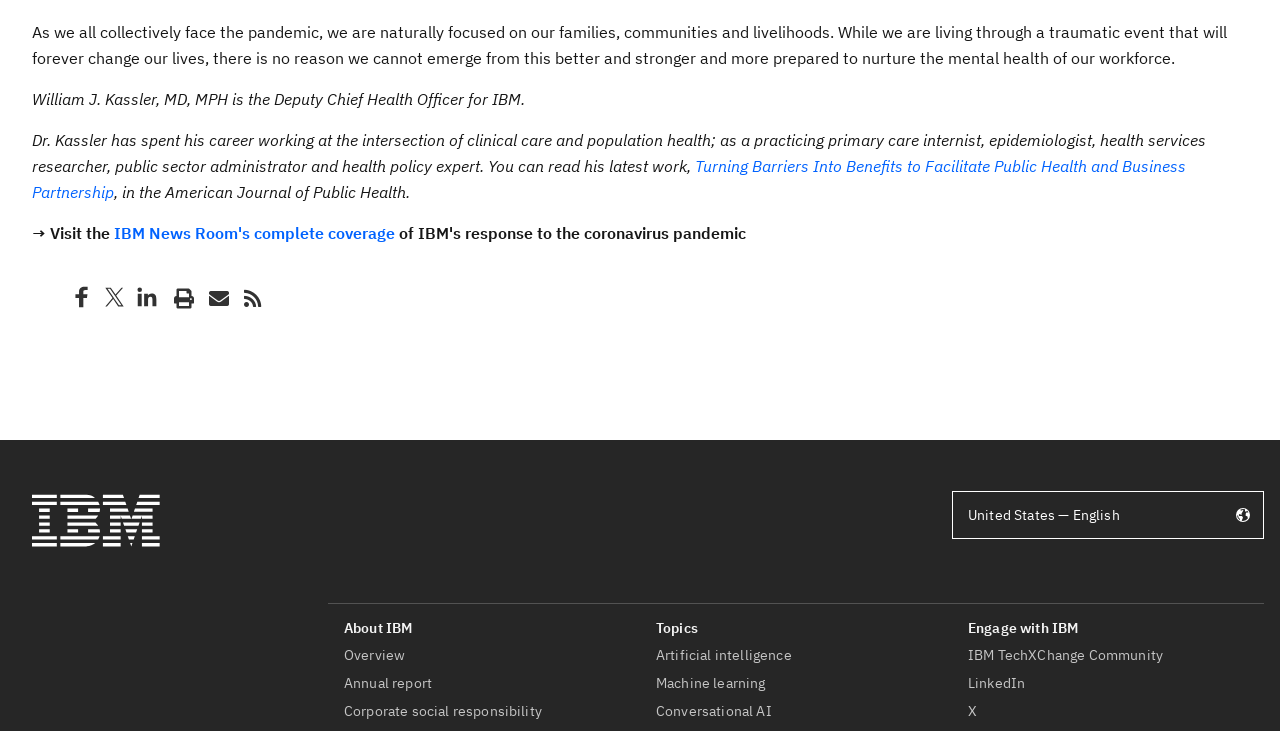Please specify the bounding box coordinates of the area that should be clicked to accomplish the following instruction: "Share on Facebook". The coordinates should consist of four float numbers between 0 and 1, i.e., [left, top, right, bottom].

[0.052, 0.405, 0.076, 0.432]